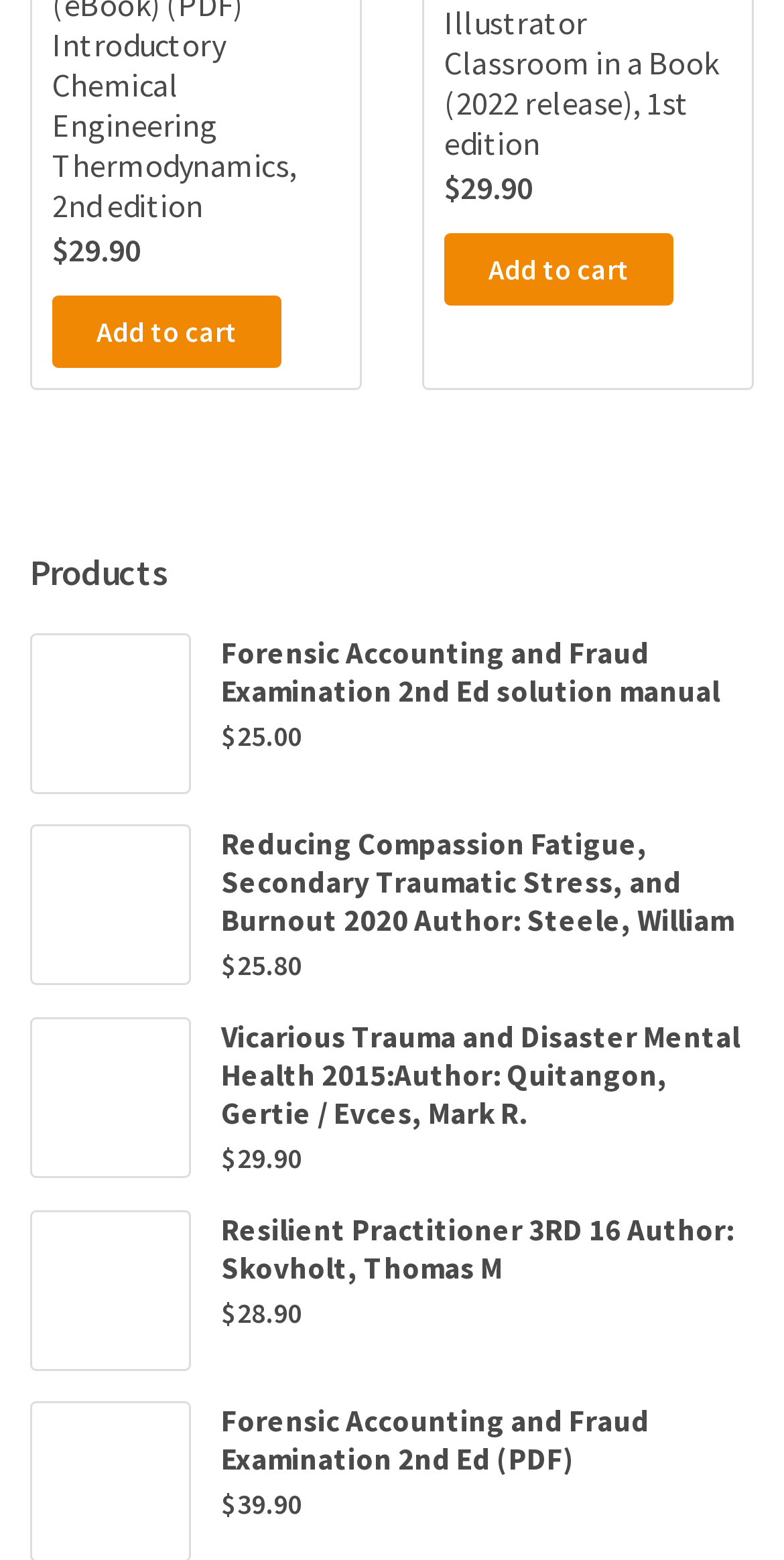Specify the bounding box coordinates of the area to click in order to execute this command: 'Add 'Forensic Accounting and Fraud Examination 2nd Ed (PDF)' to cart'. The coordinates should consist of four float numbers ranging from 0 to 1, and should be formatted as [left, top, right, bottom].

[0.282, 0.898, 0.962, 0.947]